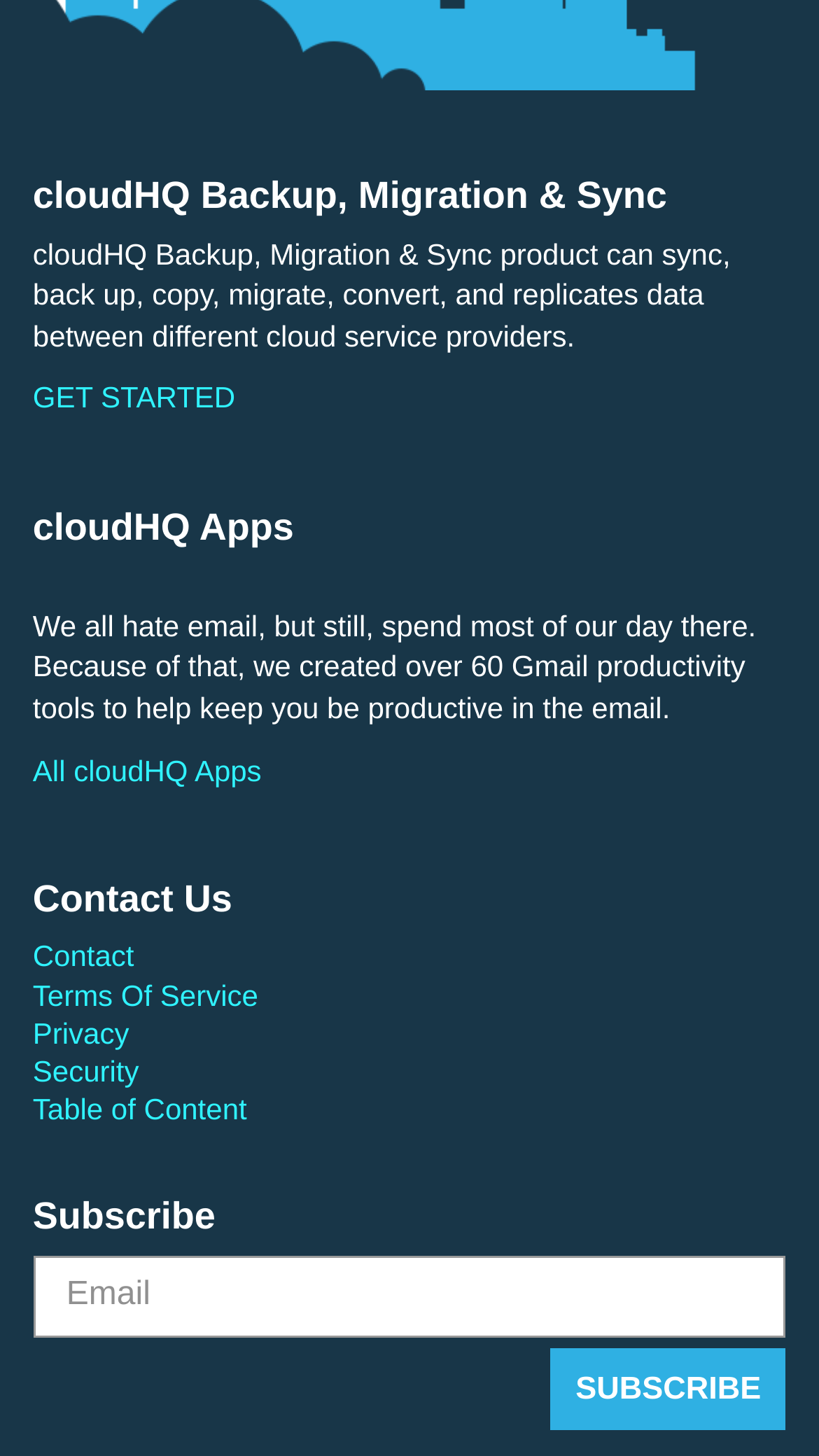What is the text on the button under the 'Subscribe' section? Based on the image, give a response in one word or a short phrase.

SUBSCRIBE